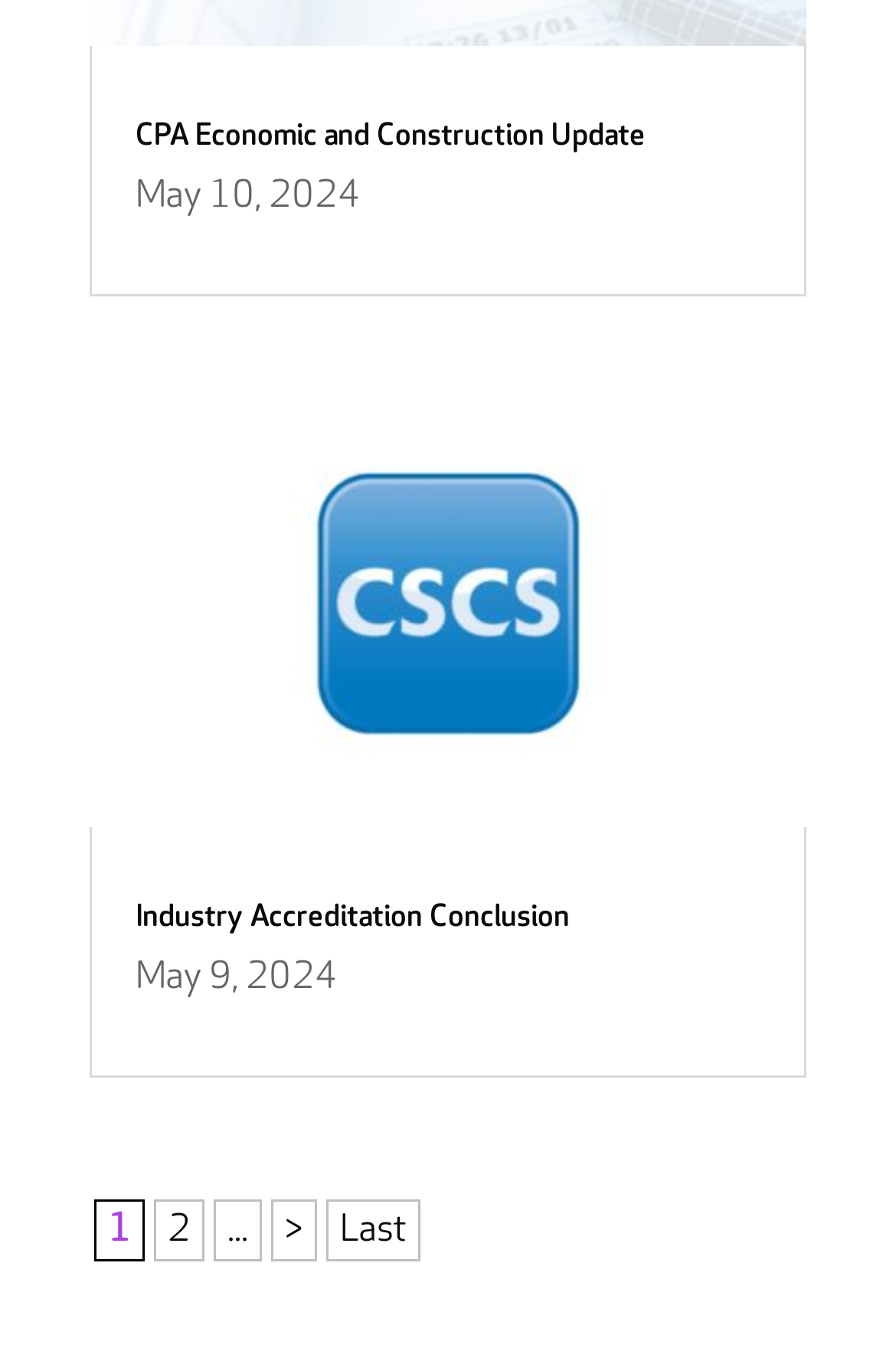Could you please study the image and provide a detailed answer to the question:
How many articles are on this page?

I counted the number of article elements on the page, which are [173] and [362]. Each article has a heading and a link, so I concluded that there are 2 articles on this page.